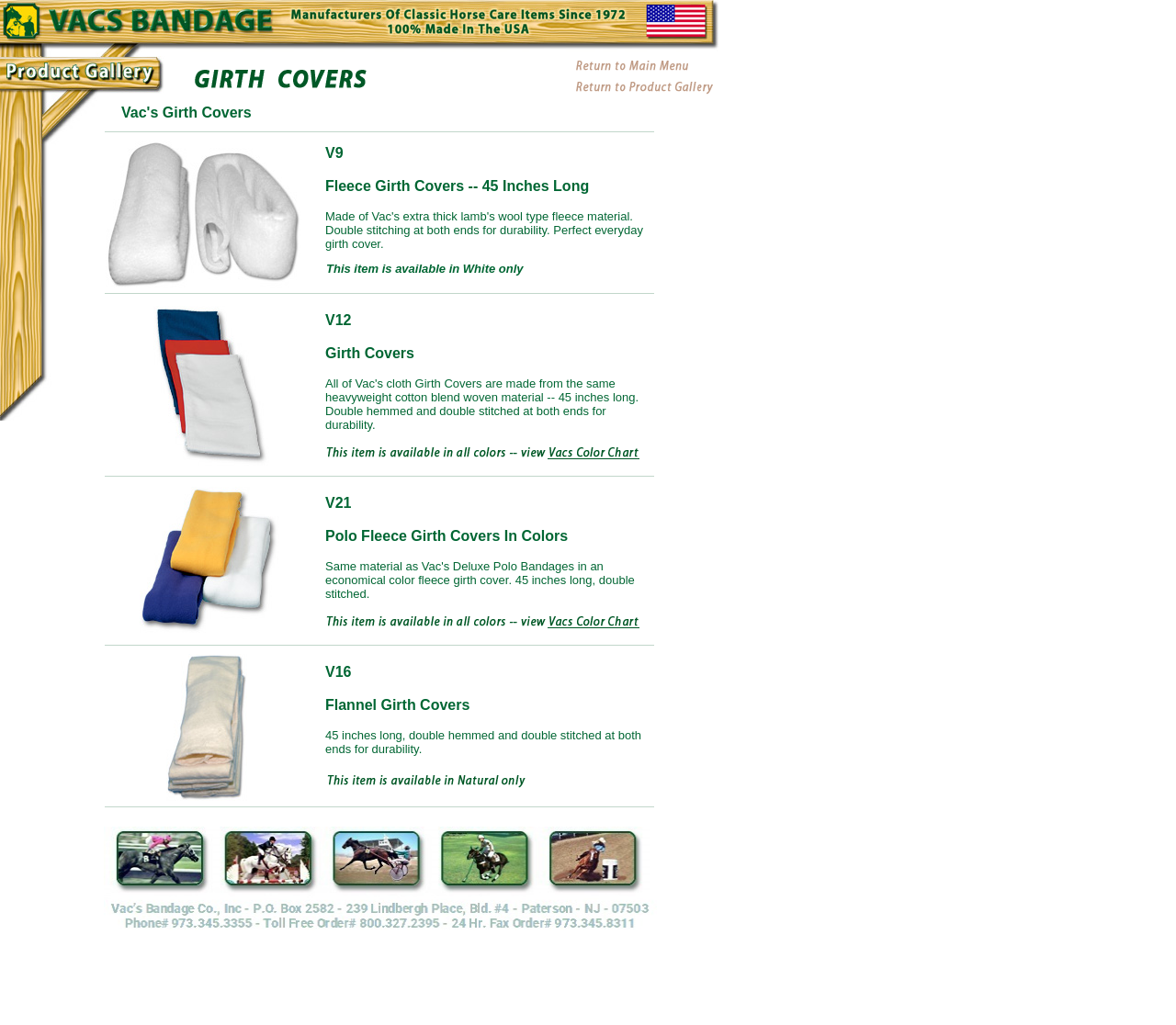Use a single word or phrase to answer the question: 
Is the item in the 15th row available in multiple colors?

No